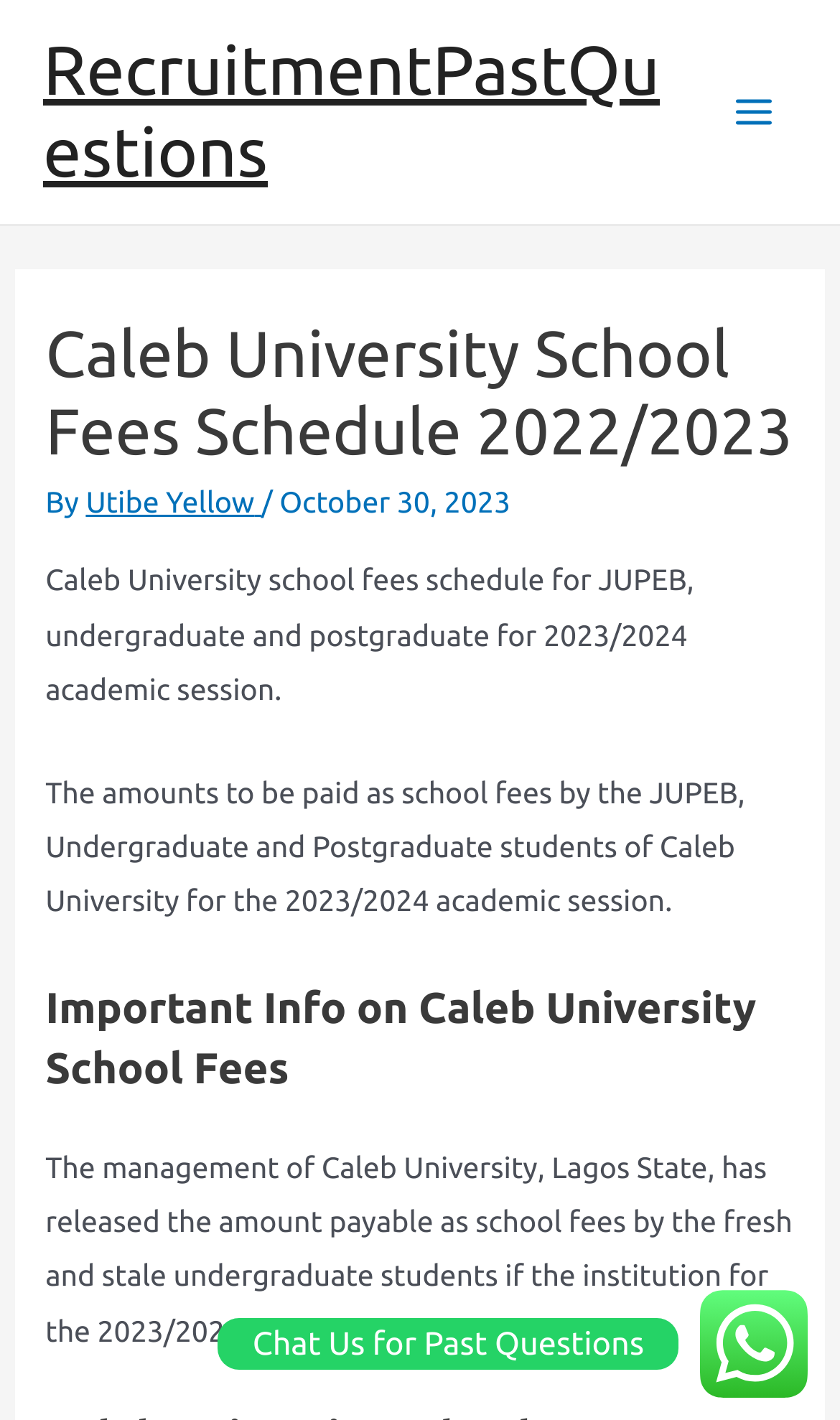Who is the author of the article?
Using the image as a reference, give a one-word or short phrase answer.

Utibe Yellow